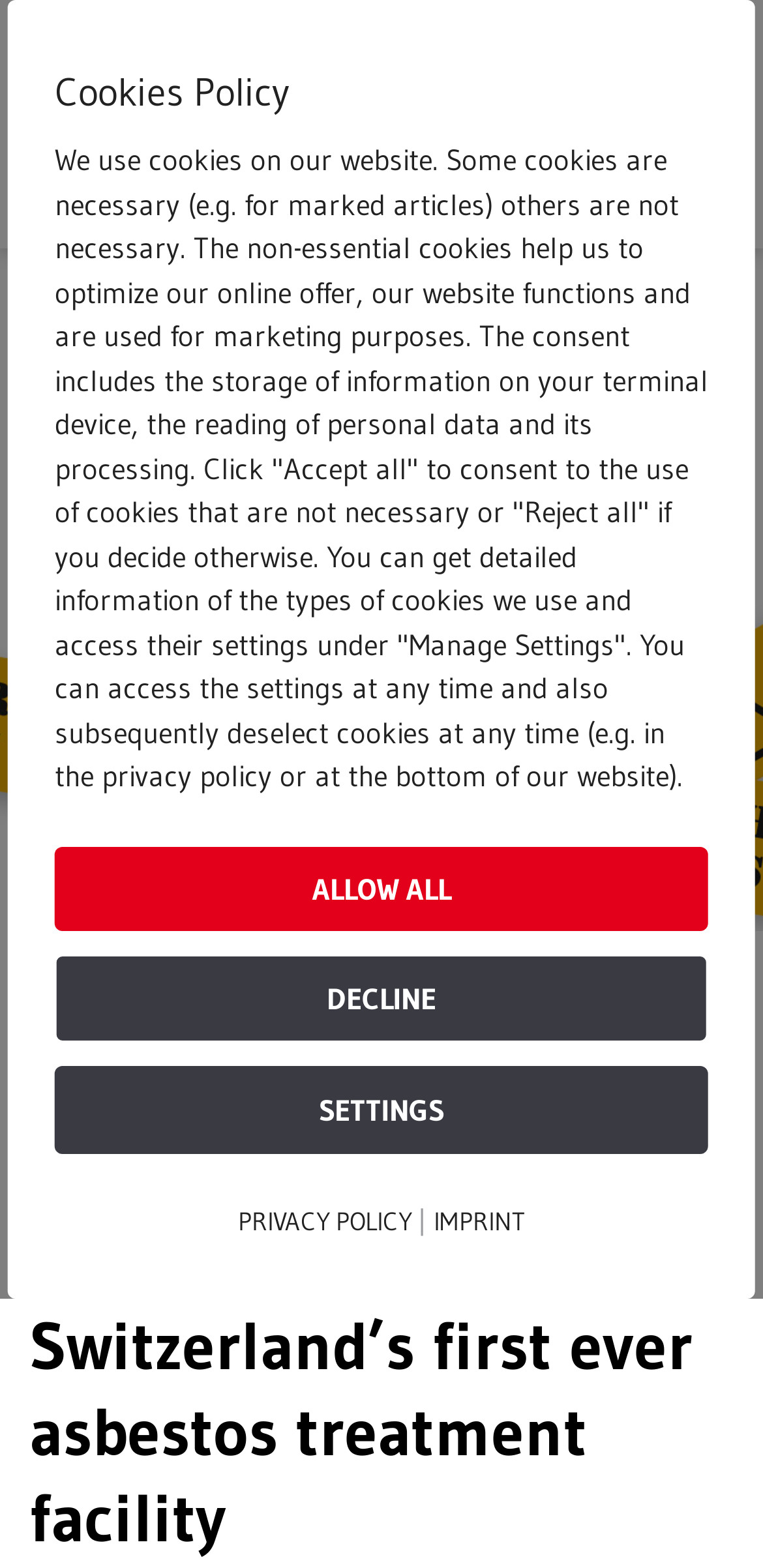Determine the bounding box coordinates in the format (top-left x, top-left y, bottom-right x, bottom-right y). Ensure all values are floating point numbers between 0 and 1. Identify the bounding box of the UI element described by: aria-label="Search" name="s" placeholder="Search"

[0.038, 0.178, 0.638, 0.219]